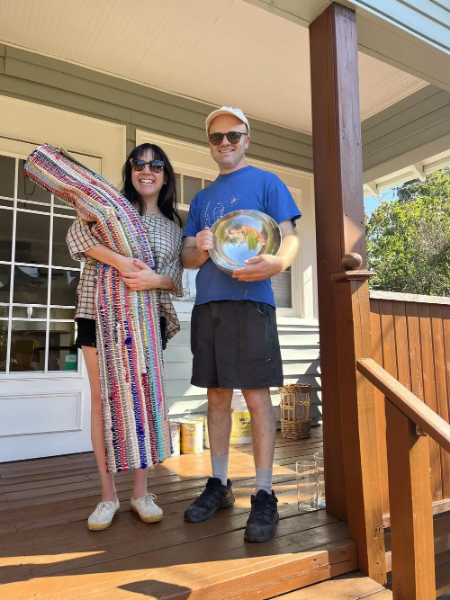Explain the image in detail, mentioning the main subjects and background elements.

In this cheerful outdoor scene, a lucky couple poses proudly on their porch, showcasing their recent finds. The woman, dressed in a stylish plaid shirt, holds a vibrant, multi-colored rug, emphasizing their weekend decorating adventure. Beside her, the man smiles as he showcases a shiny, round bowl, likely another treasure from their shopping spree. The warm sunlight highlights their joy and excitement amidst the charming backdrop of their home, suggesting a delightful blend of creativity and leisure in their weekend plans. The caption references their connection to the #foundonfreeya community, celebrating the joy of discovering unique items for home decoration.